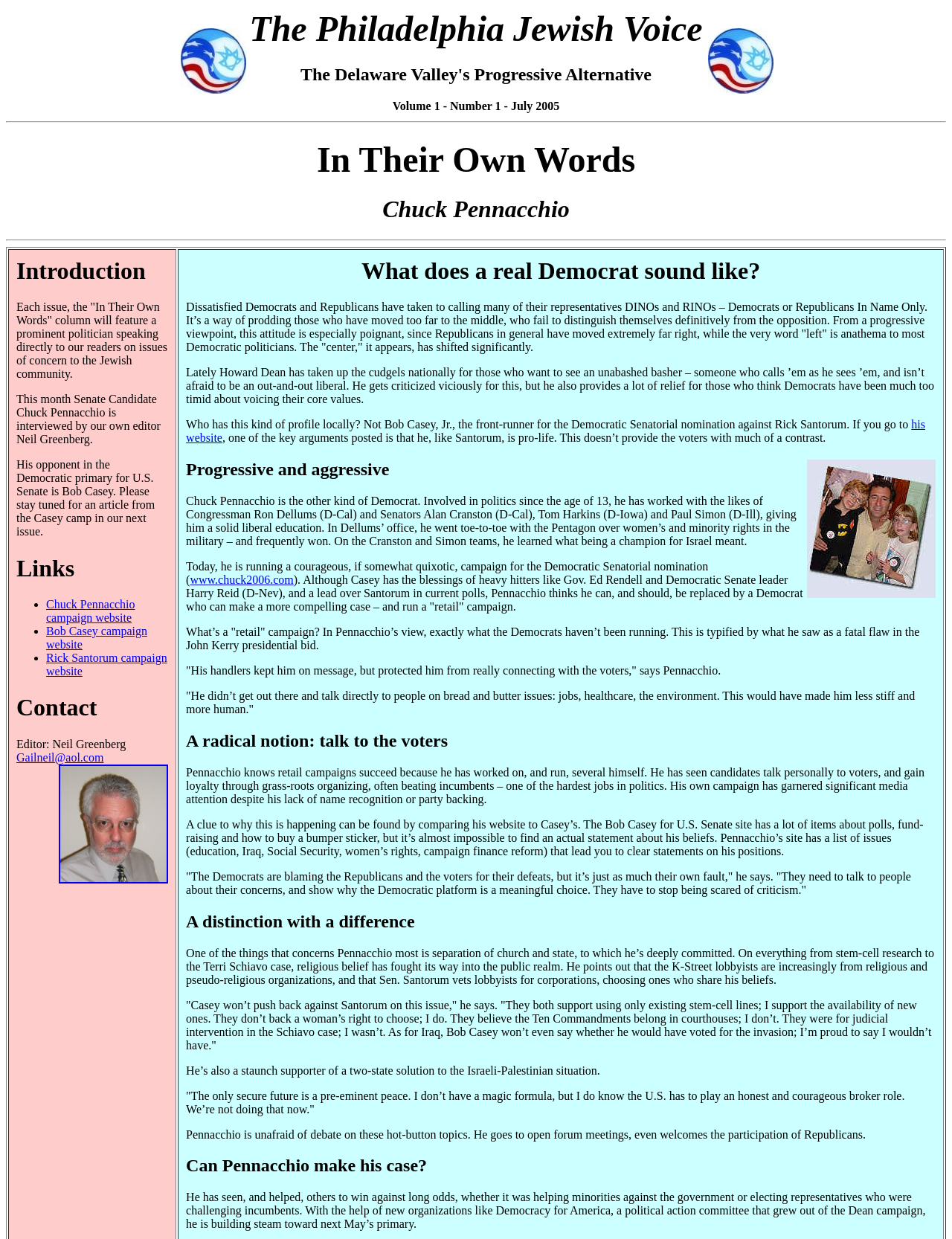Provide a brief response using a word or short phrase to this question:
What is the issue that Pennacchio is deeply committed to?

Separation of church and state